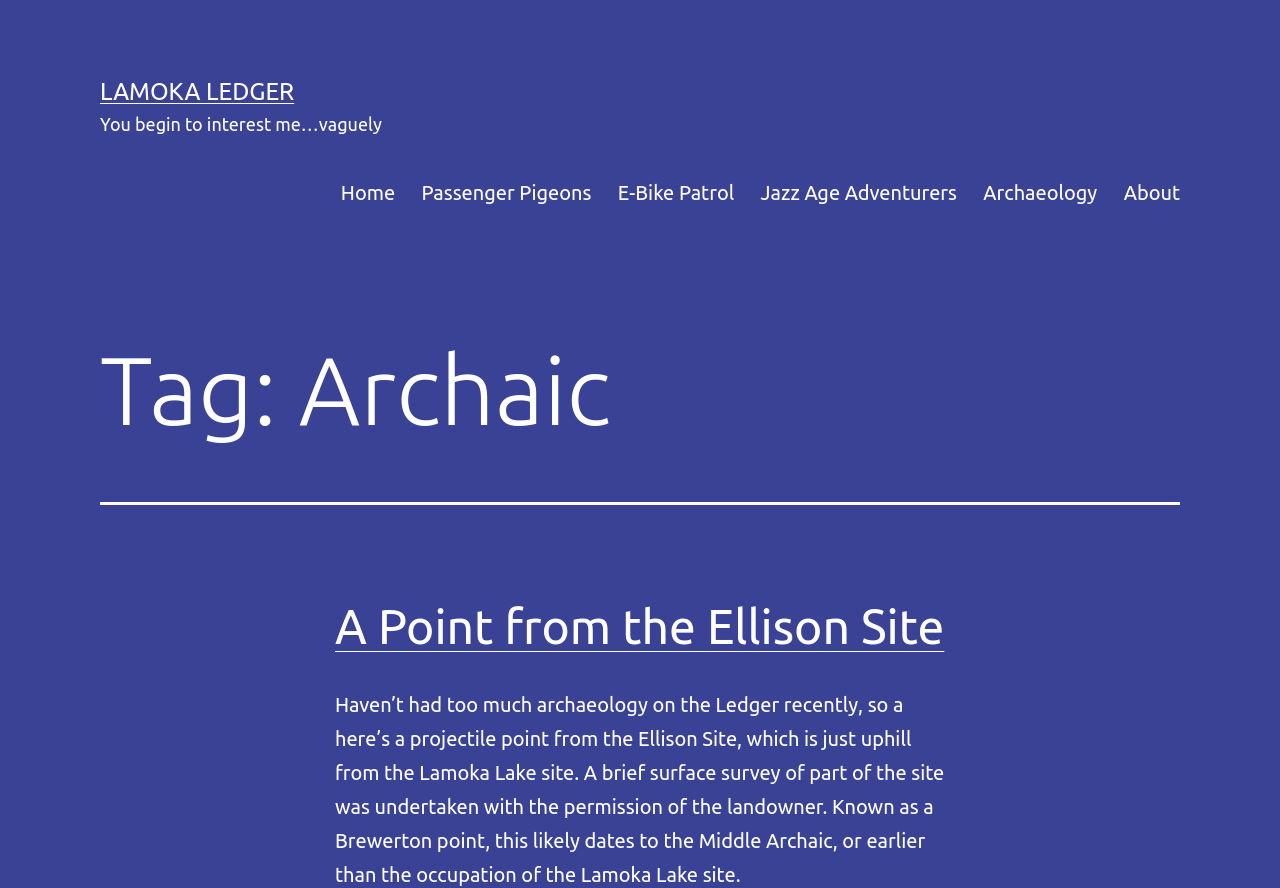What is the location of the Ellison Site?
Using the visual information, respond with a single word or phrase.

Uphill from the Lamoka Lake site